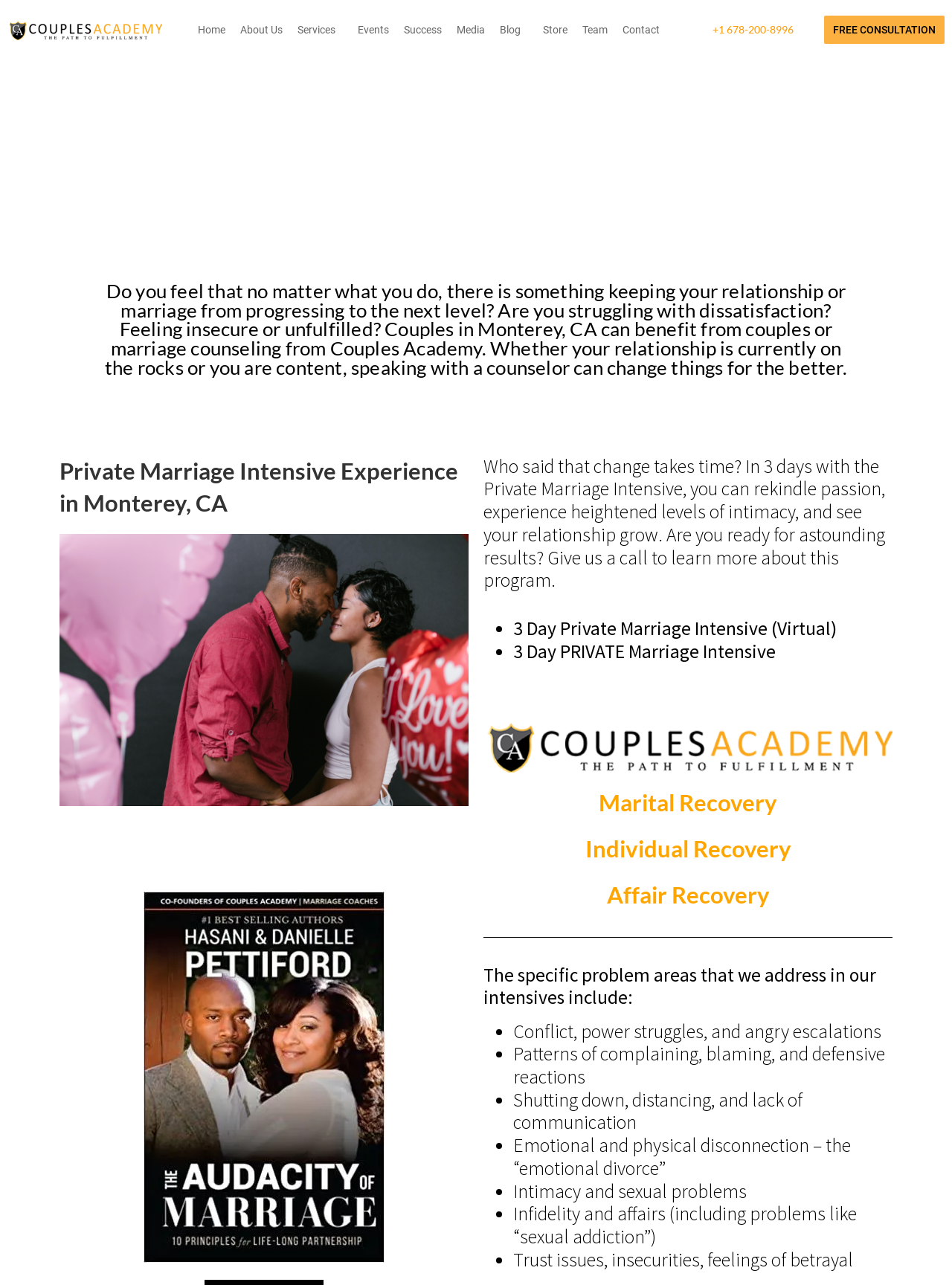Respond to the following question using a concise word or phrase: 
What is the name of the counseling service offered?

Private Marriage Intensive